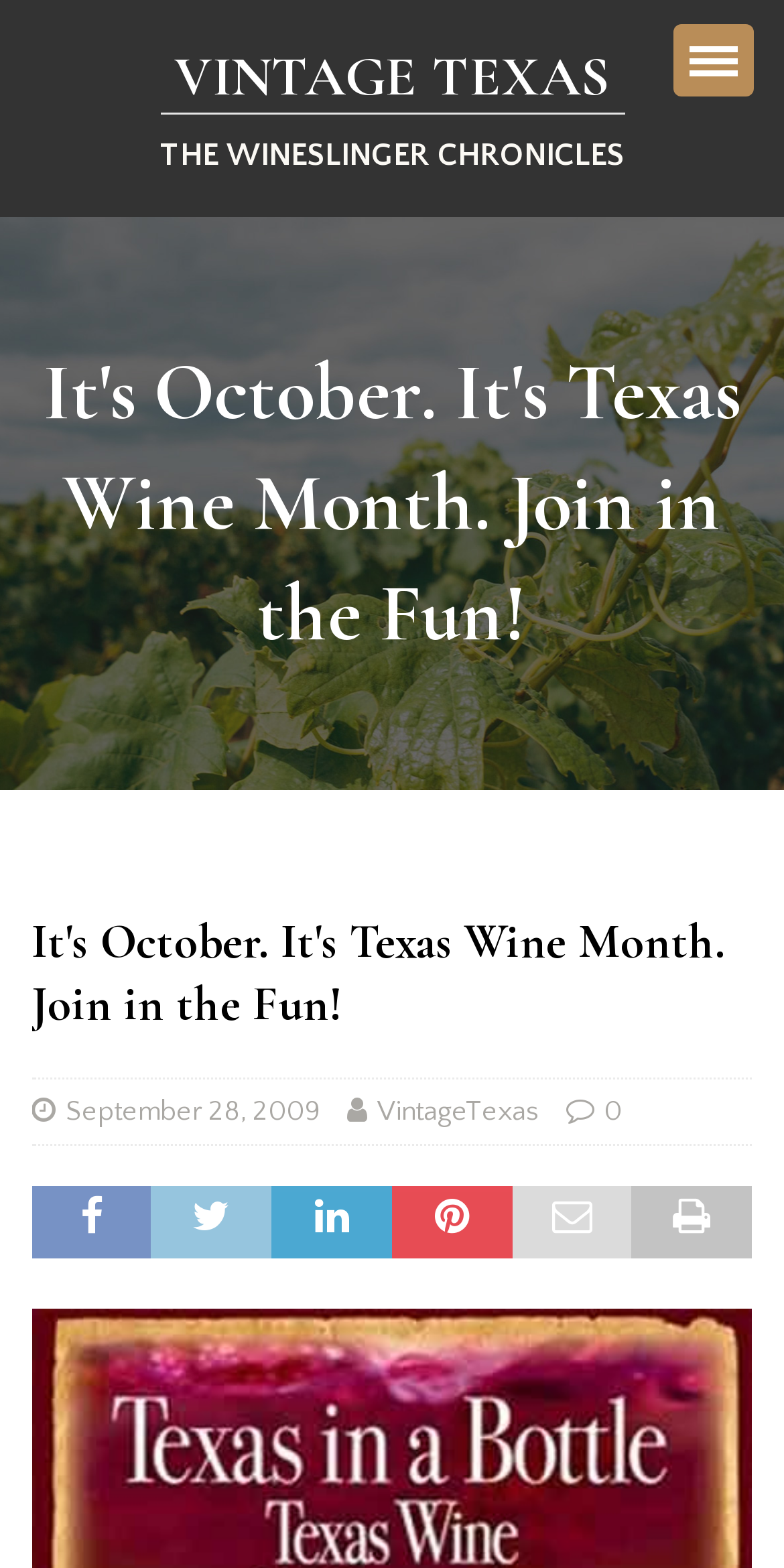What is the theme of the current month?
Examine the image closely and answer the question with as much detail as possible.

The theme of the current month can be inferred from the heading 'It's October. It's Texas Wine Month. Join in the Fun!'. This suggests that the blog is promoting Texas Wine Month, which is likely a celebration of Texas wines.